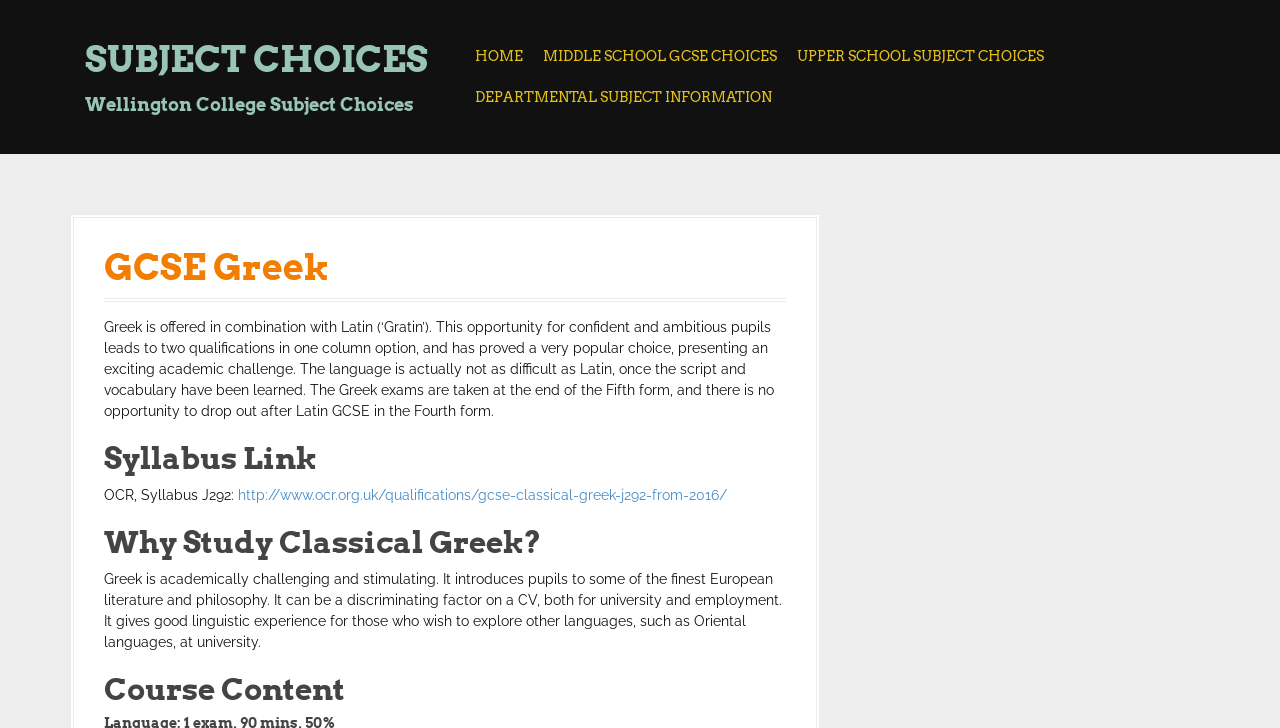Refer to the screenshot and answer the following question in detail:
What is the syllabus link for GCSE Classical Greek?

The webpage provides a link to the OCR syllabus J292 for GCSE Classical Greek, which is mentioned in the section 'Syllabus Link' with the text 'OCR, Syllabus J292:' and a link to the OCR website.